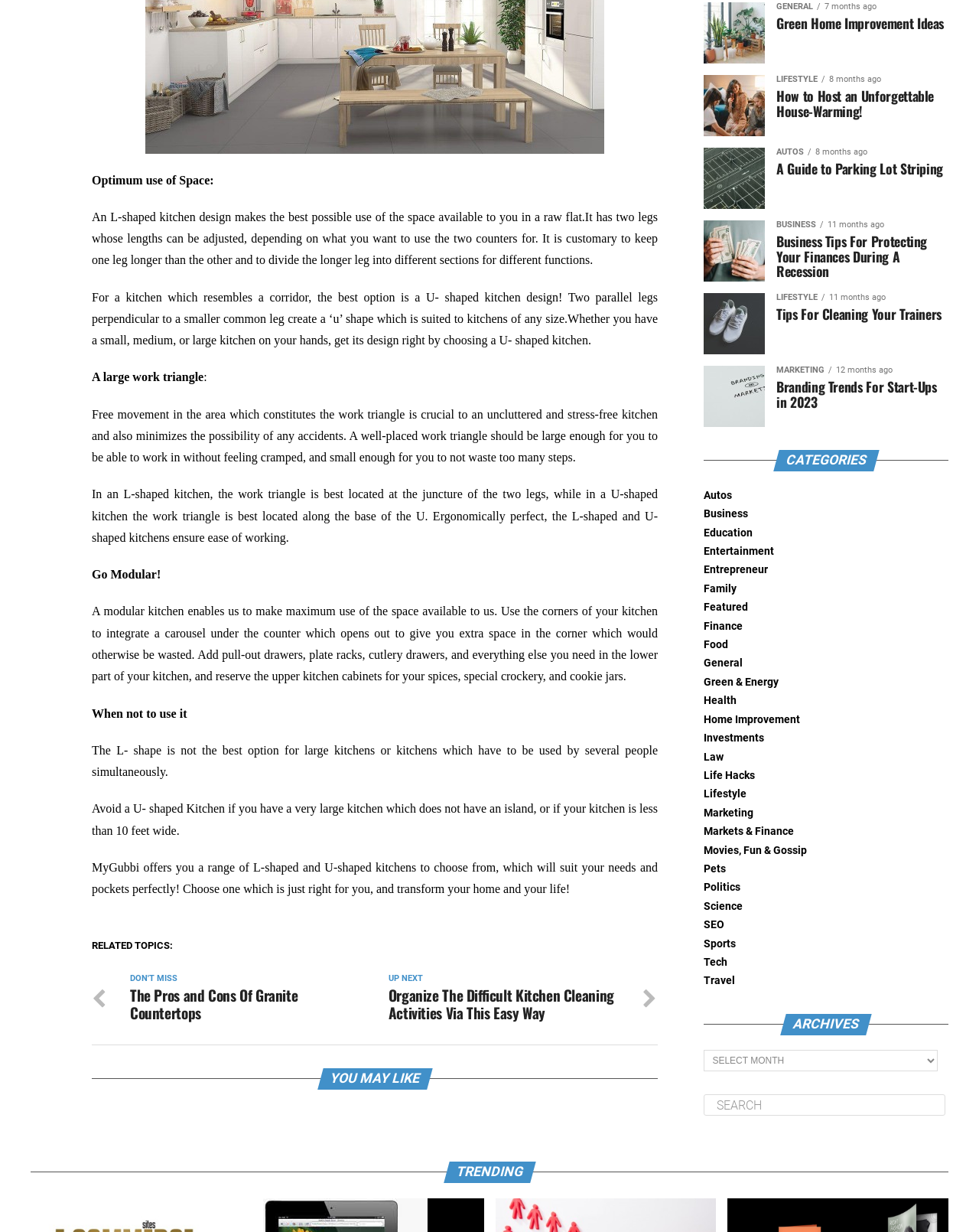Identify the bounding box of the HTML element described as: "input value="Search" name="s" value="Search"".

[0.719, 0.888, 0.965, 0.906]